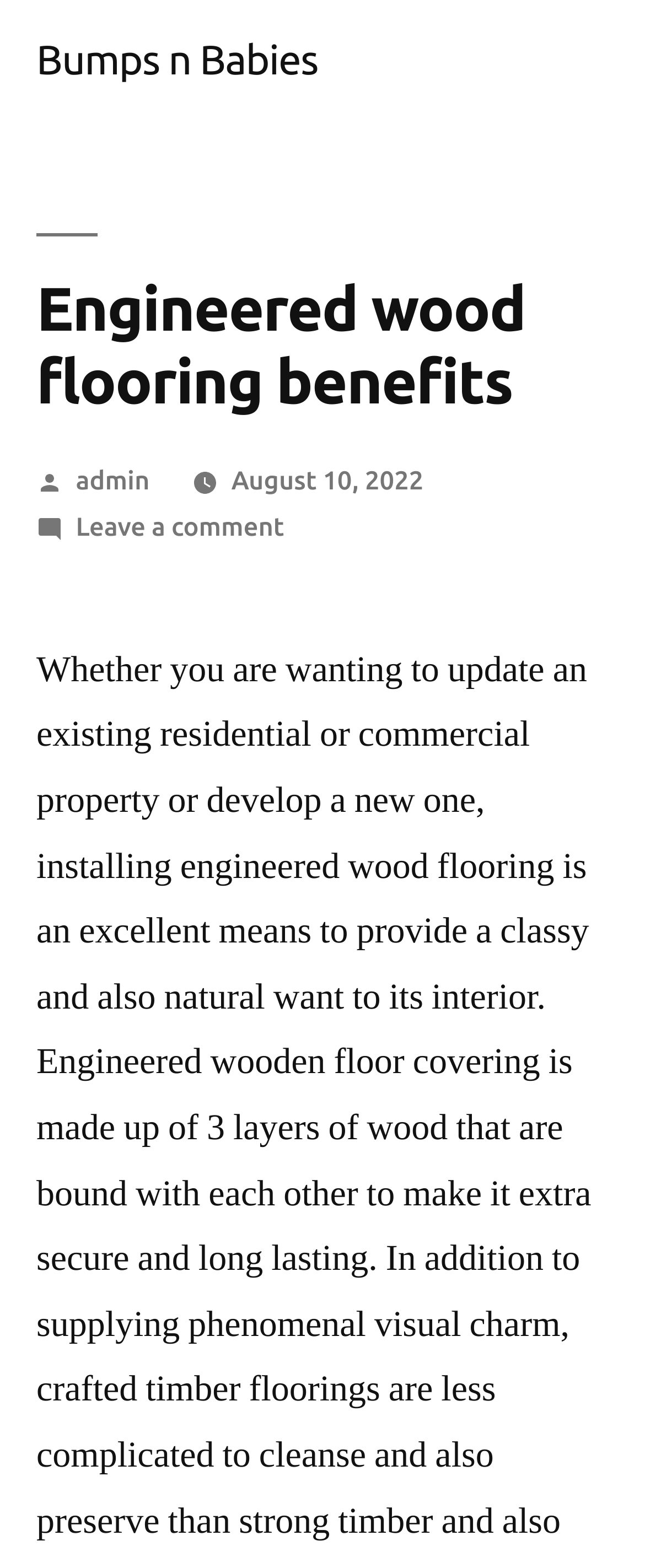Respond with a single word or phrase for the following question: 
When was this article published?

August 10, 2022